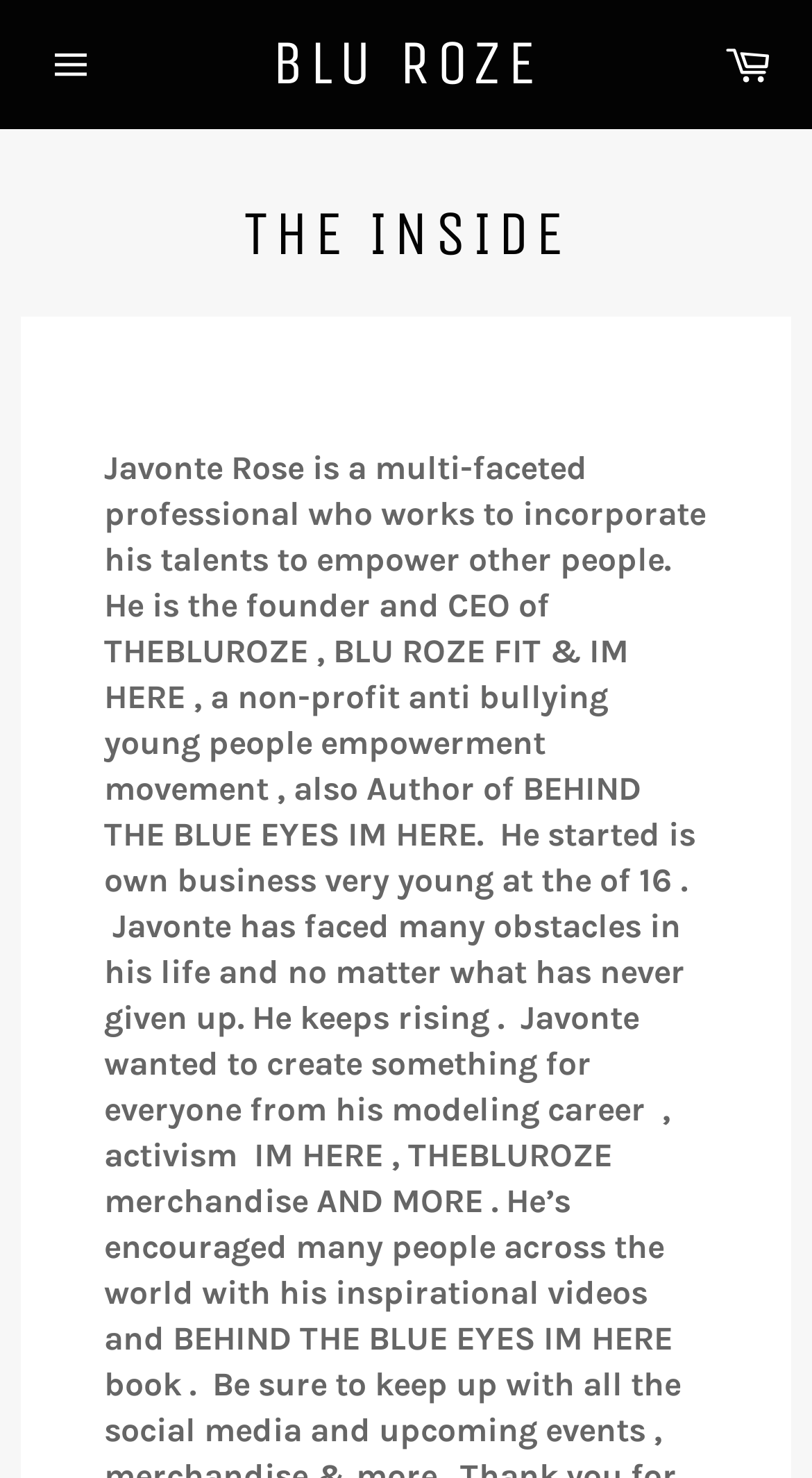Refer to the image and provide a thorough answer to this question:
How old was Javonte Rose when he started his business?

According to the webpage content, Javonte Rose started his own business at a very young age, specifically at the age of 16, as mentioned in the StaticText element with bounding box coordinates [0.128, 0.303, 0.869, 0.95].